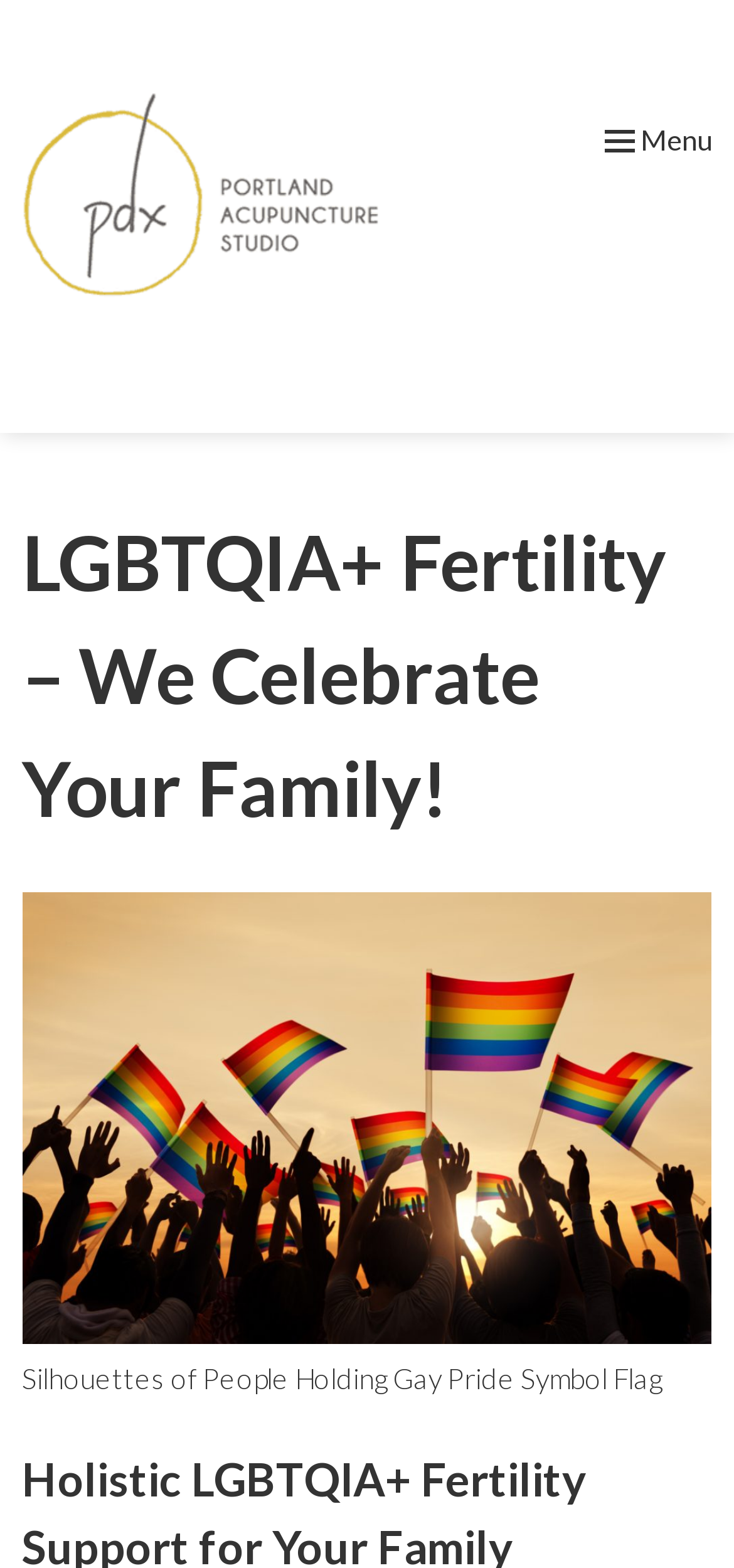Bounding box coordinates are specified in the format (top-left x, top-left y, bottom-right x, bottom-right y). All values are floating point numbers bounded between 0 and 1. Please provide the bounding box coordinate of the region this sentence describes: alt="Portland Acupuncture Studio"

[0.03, 0.175, 0.53, 0.196]